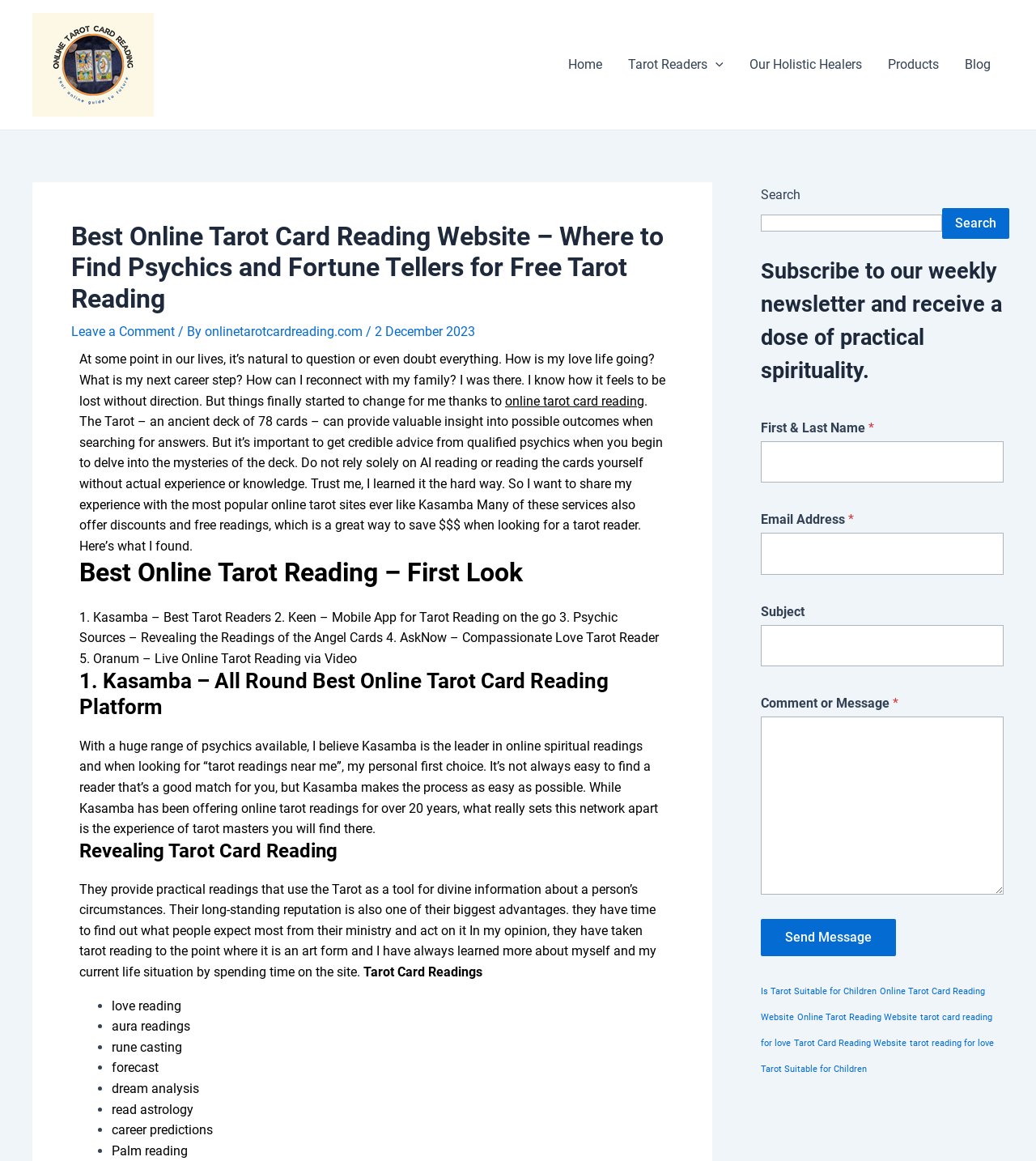Identify the bounding box coordinates for the element that needs to be clicked to fulfill this instruction: "Search for something". Provide the coordinates in the format of four float numbers between 0 and 1: [left, top, right, bottom].

[0.734, 0.185, 0.909, 0.2]